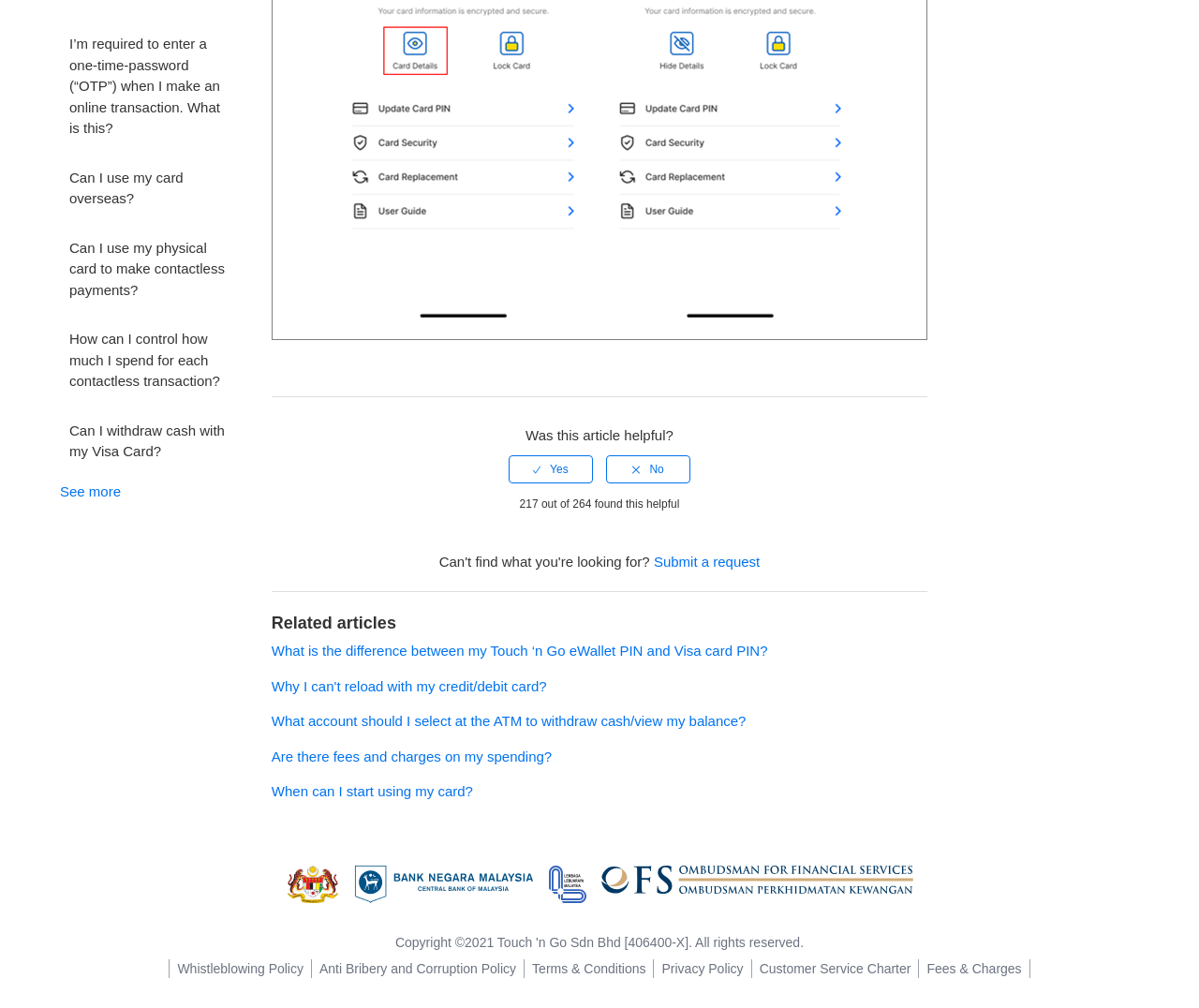Using floating point numbers between 0 and 1, provide the bounding box coordinates in the format (top-left x, top-left y, bottom-right x, bottom-right y). Locate the UI element described here: title="Yes"

[0.424, 0.452, 0.494, 0.48]